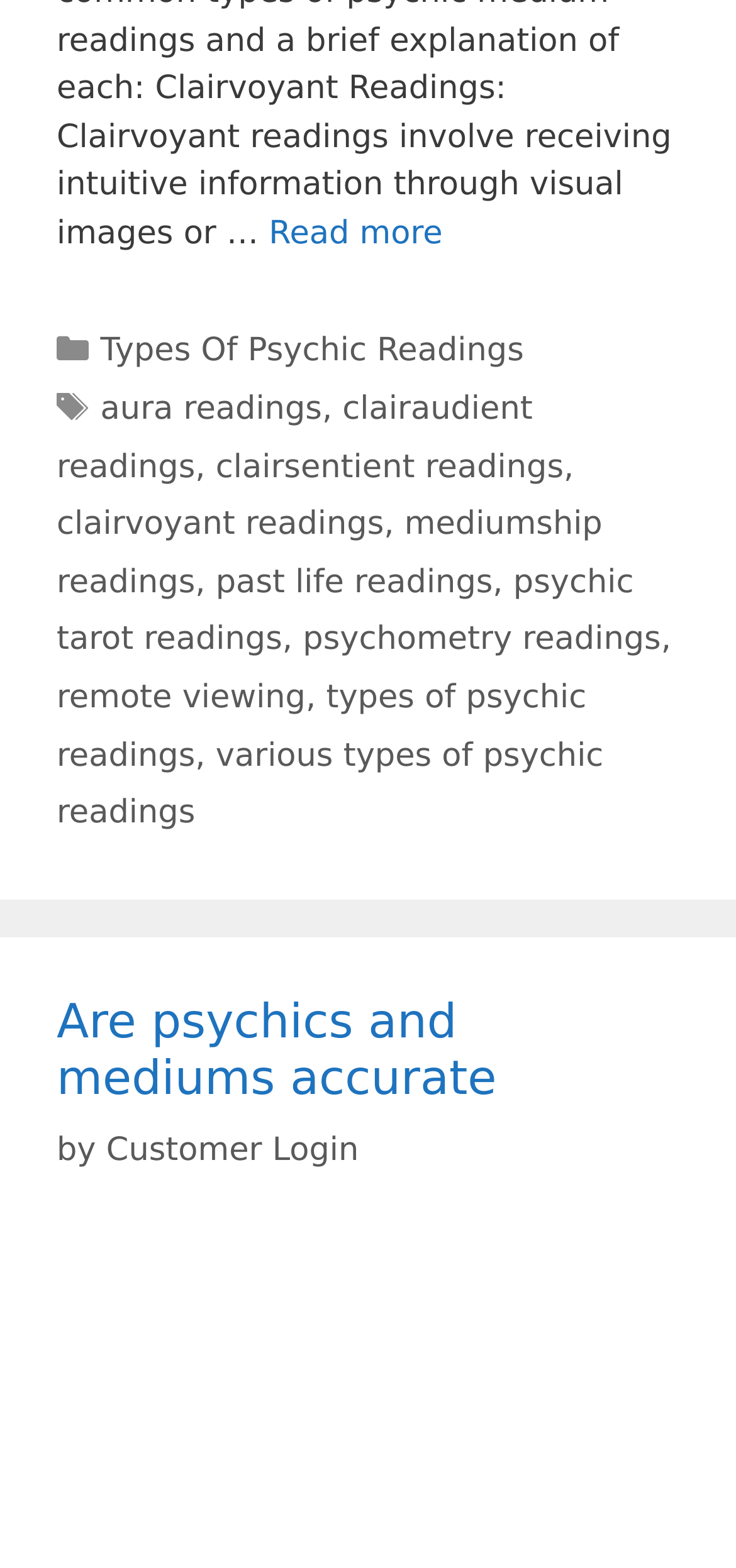Locate the bounding box coordinates of the segment that needs to be clicked to meet this instruction: "Login as a customer".

[0.144, 0.722, 0.487, 0.746]